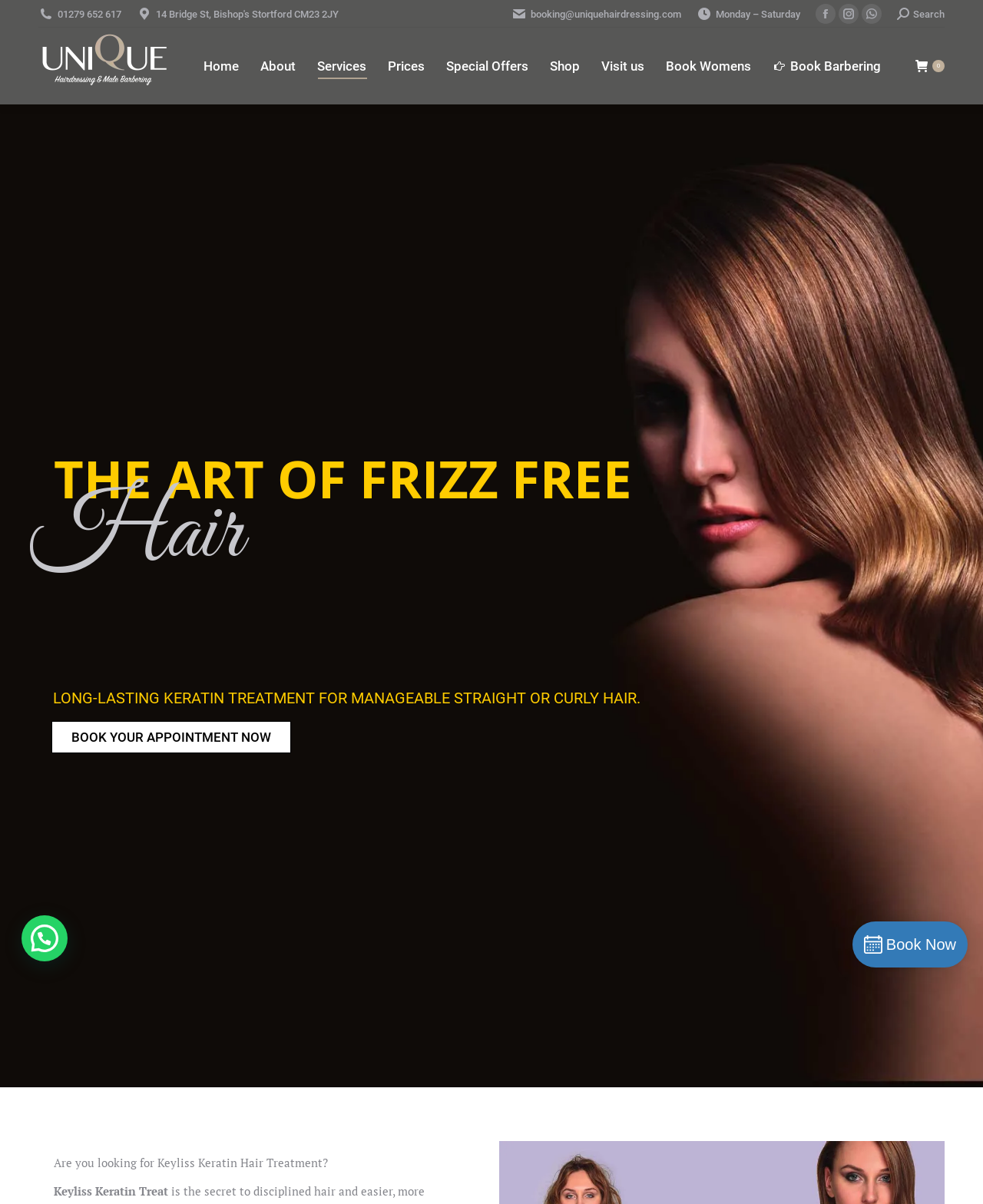Using the webpage screenshot, locate the HTML element that fits the following description and provide its bounding box: "BOOK YOUR APPOINTMENT NOW".

[0.052, 0.599, 0.296, 0.626]